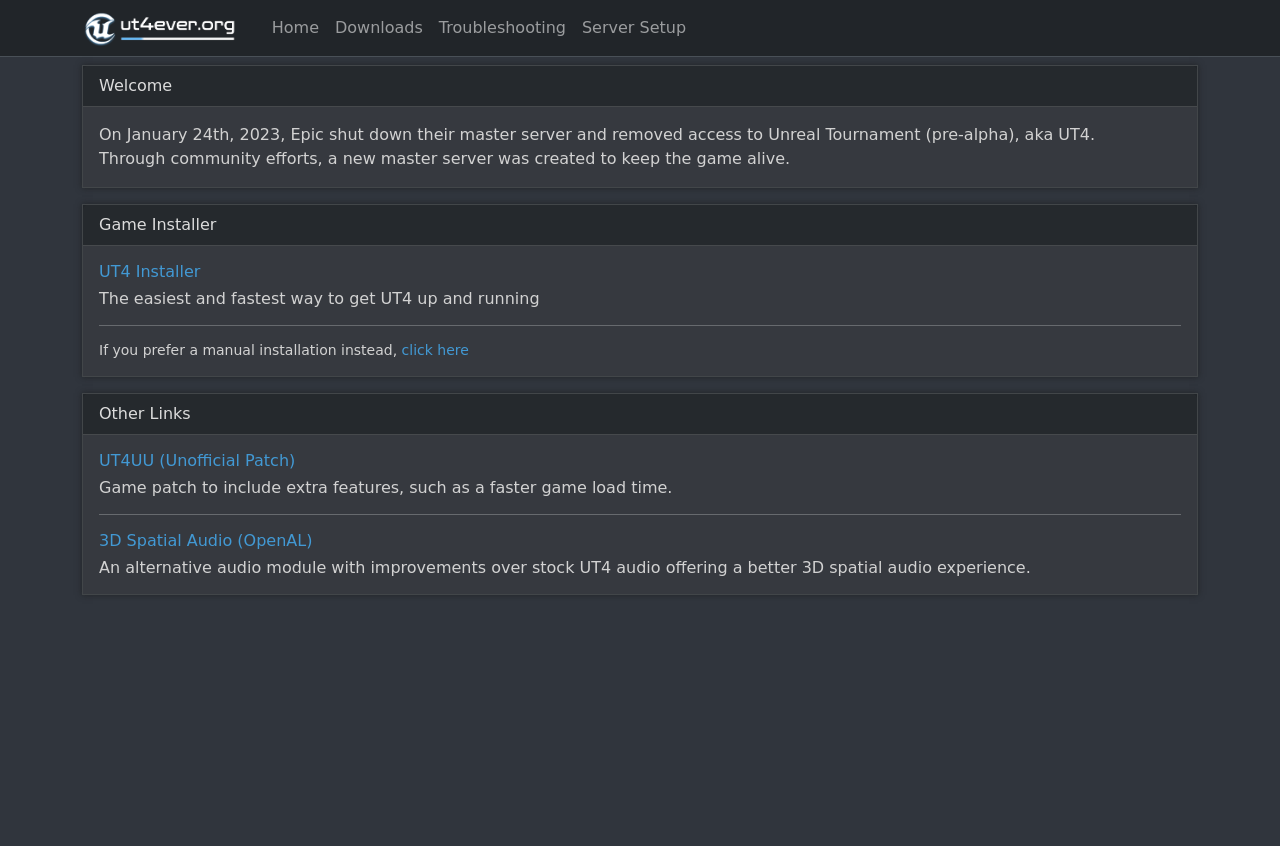Please answer the following question using a single word or phrase: 
What is the alternative audio module mentioned?

3D Spatial Audio (OpenAL)